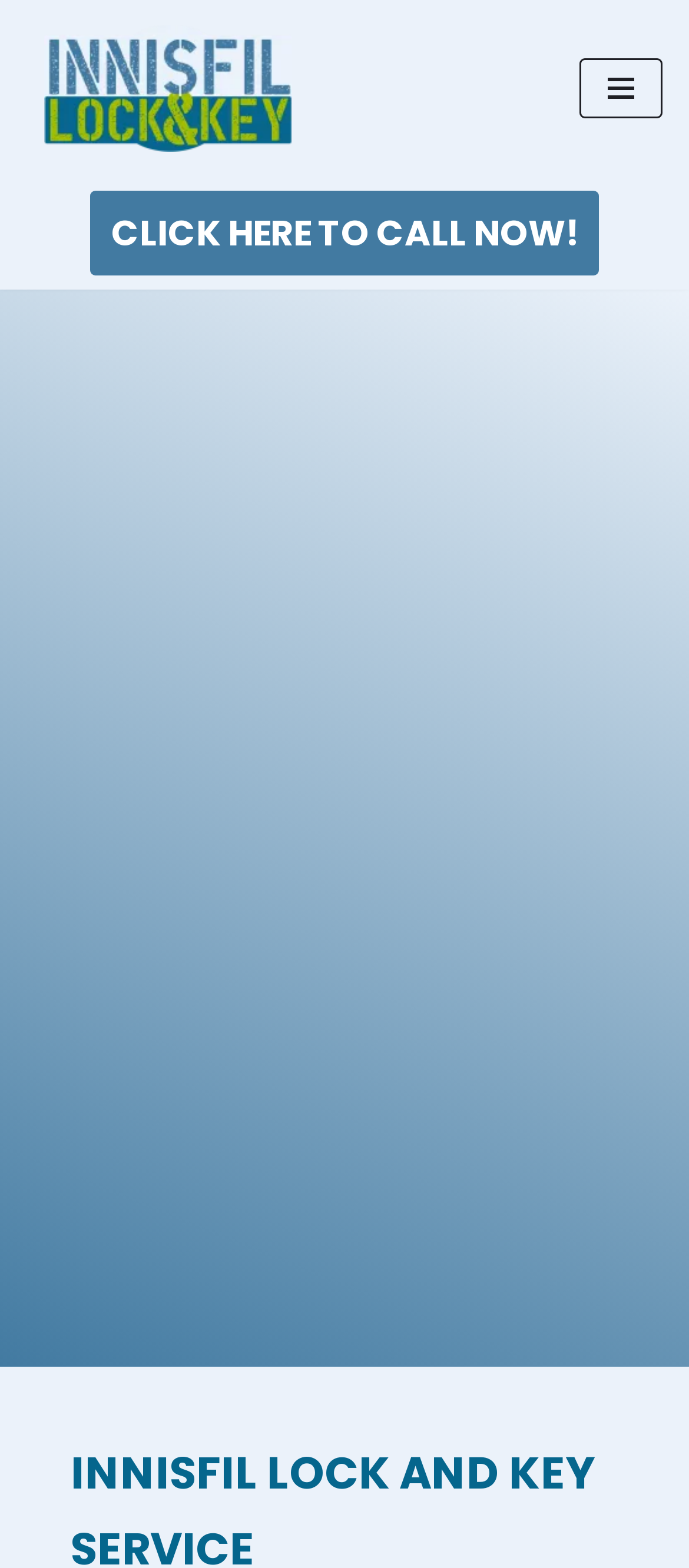Generate a comprehensive description of the webpage.

The webpage is about Innisfil Lock & Key, a locksmith service provider in Innisfil. At the top left corner, there is a "Skip to content" link. Next to it, on the top center, is the company's name "Innisfil Lock & Key" with a description "Reliable and Affordable Locksmith Services in Innisfil" as a link. On the top right corner, there is a "Navigation Menu" button. 

Below the company name, there is a prominent call-to-action link "CLICK HERE TO CALL NOW!" that spans almost the entire width of the page. 

Below the call-to-action link, there is a large image that takes up most of the page's width, described as "Local Innisfil Locksmith Service". 

Underneath the image, there is a heading that reads "INNISFIL LOCK AND KEY SERVICE", which likely introduces the main content of the page.